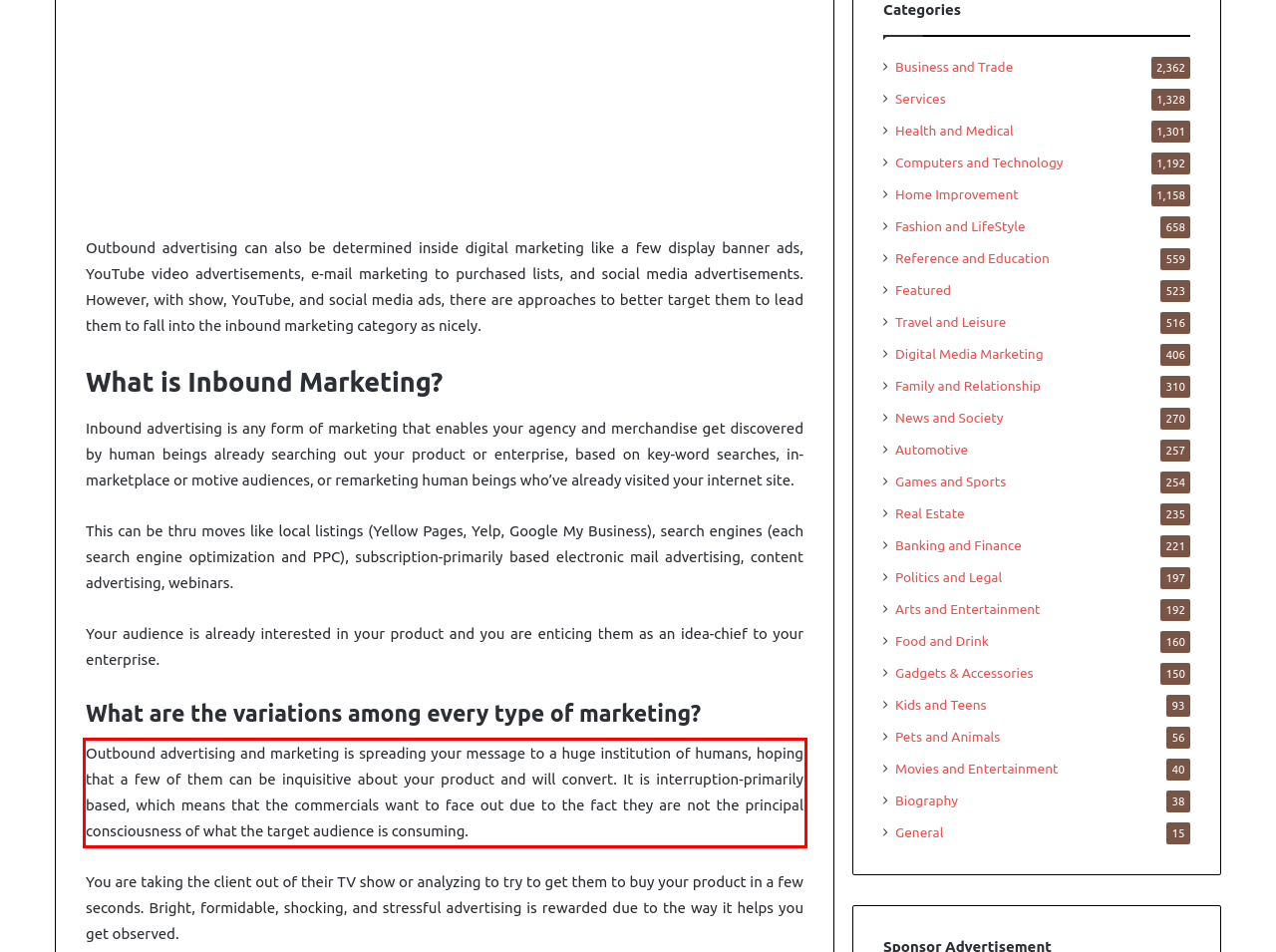You are presented with a webpage screenshot featuring a red bounding box. Perform OCR on the text inside the red bounding box and extract the content.

Outbound advertising and marketing is spreading your message to a huge institution of humans, hoping that a few of them can be inquisitive about your product and will convert. It is interruption-primarily based, which means that the commercials want to face out due to the fact they are not the principal consciousness of what the target audience is consuming.